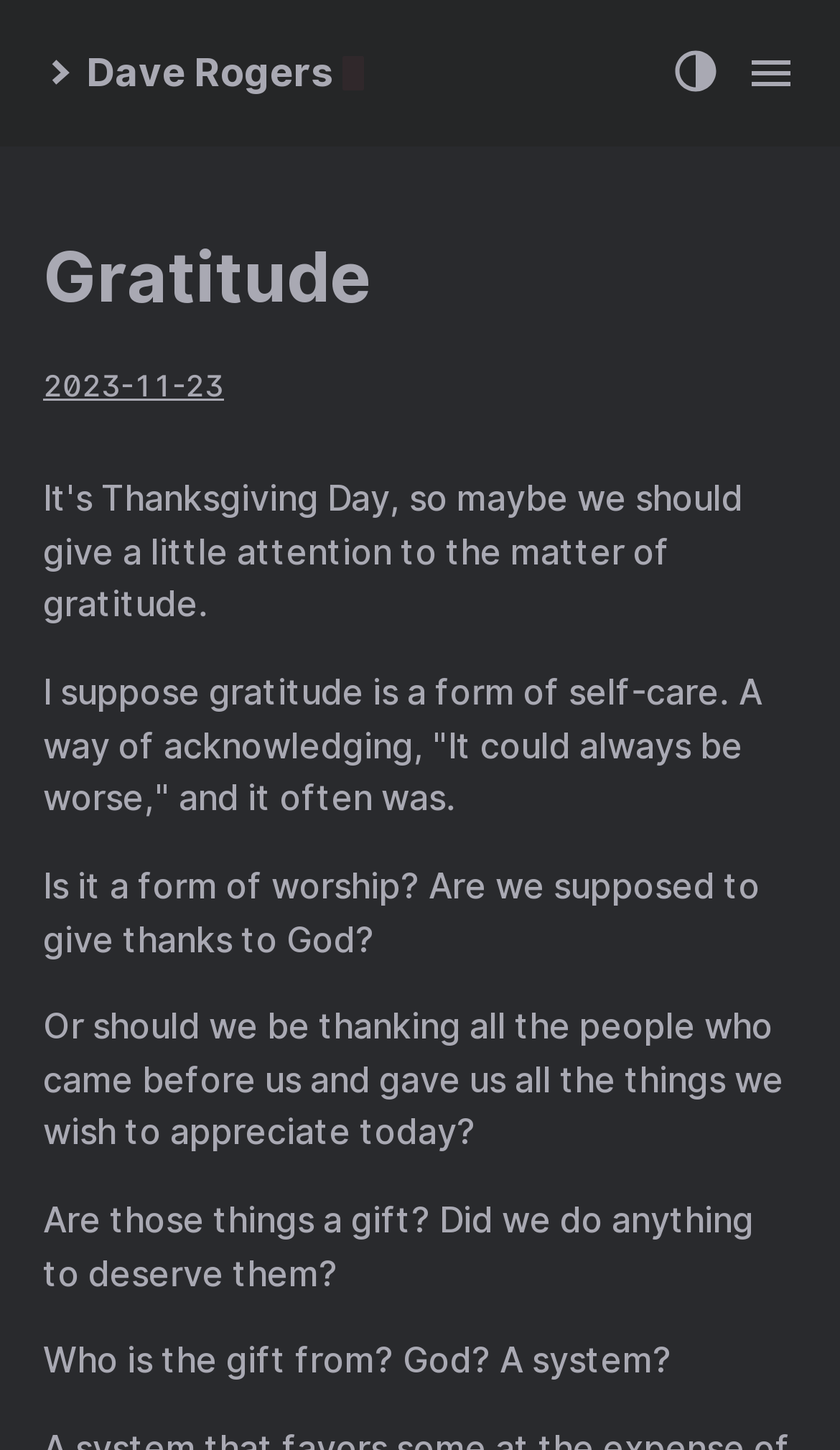Determine the bounding box for the HTML element described here: "Gratitude". The coordinates should be given as [left, top, right, bottom] with each number being a float between 0 and 1.

[0.051, 0.162, 0.441, 0.219]